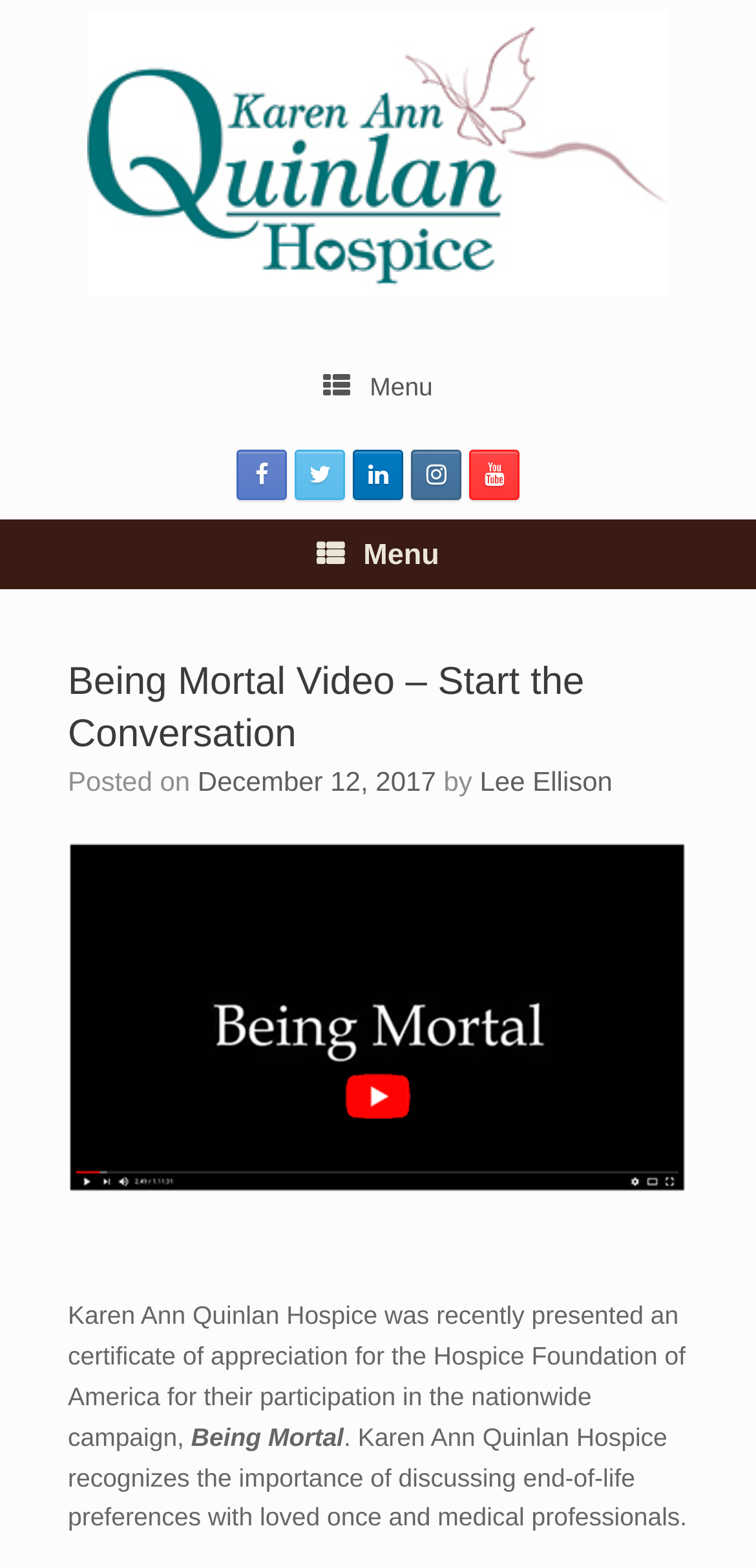What is the date of the article?
Answer with a single word or phrase by referring to the visual content.

December 12, 2017